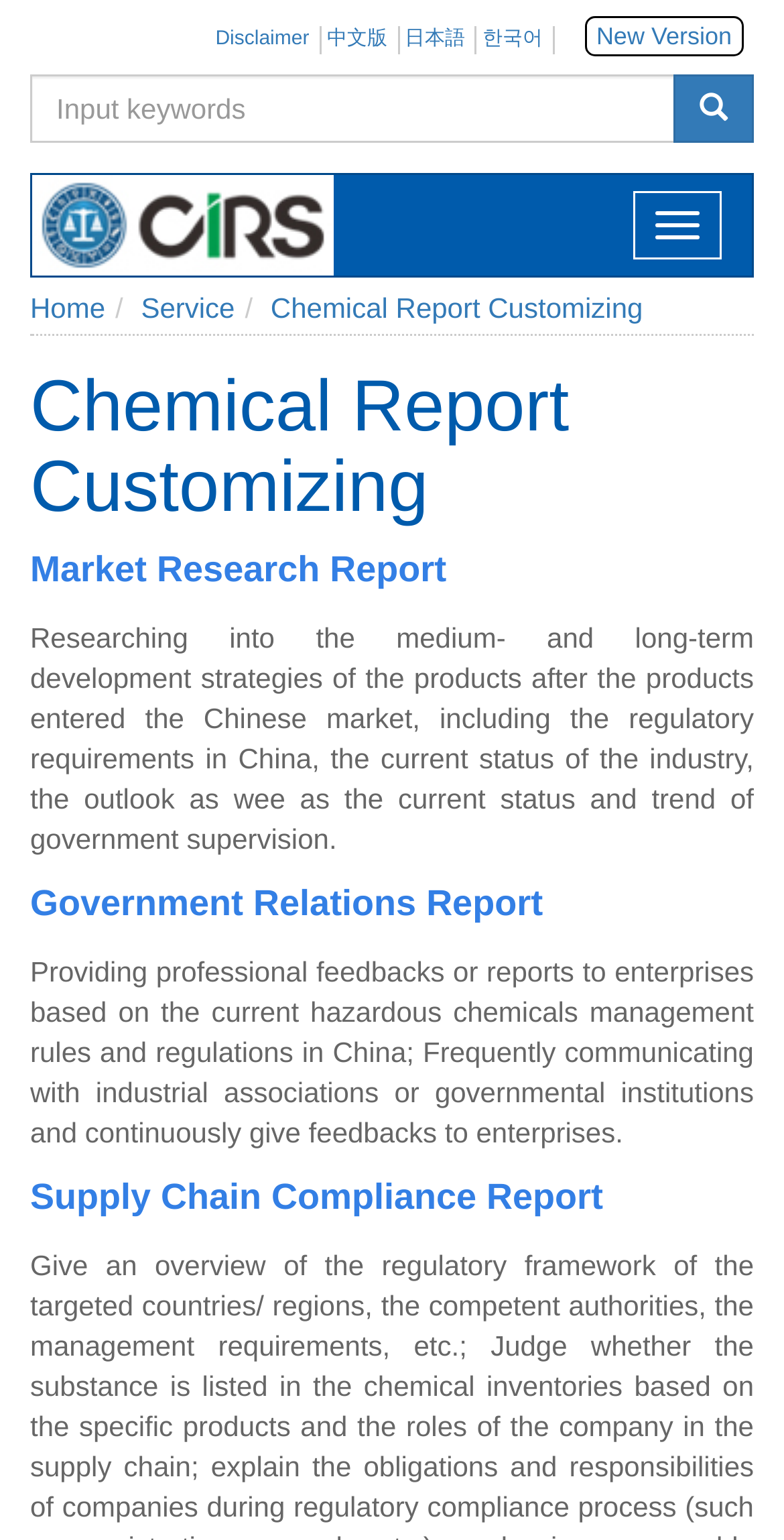Please find and generate the text of the main heading on the webpage.

Chemical Report Customizing